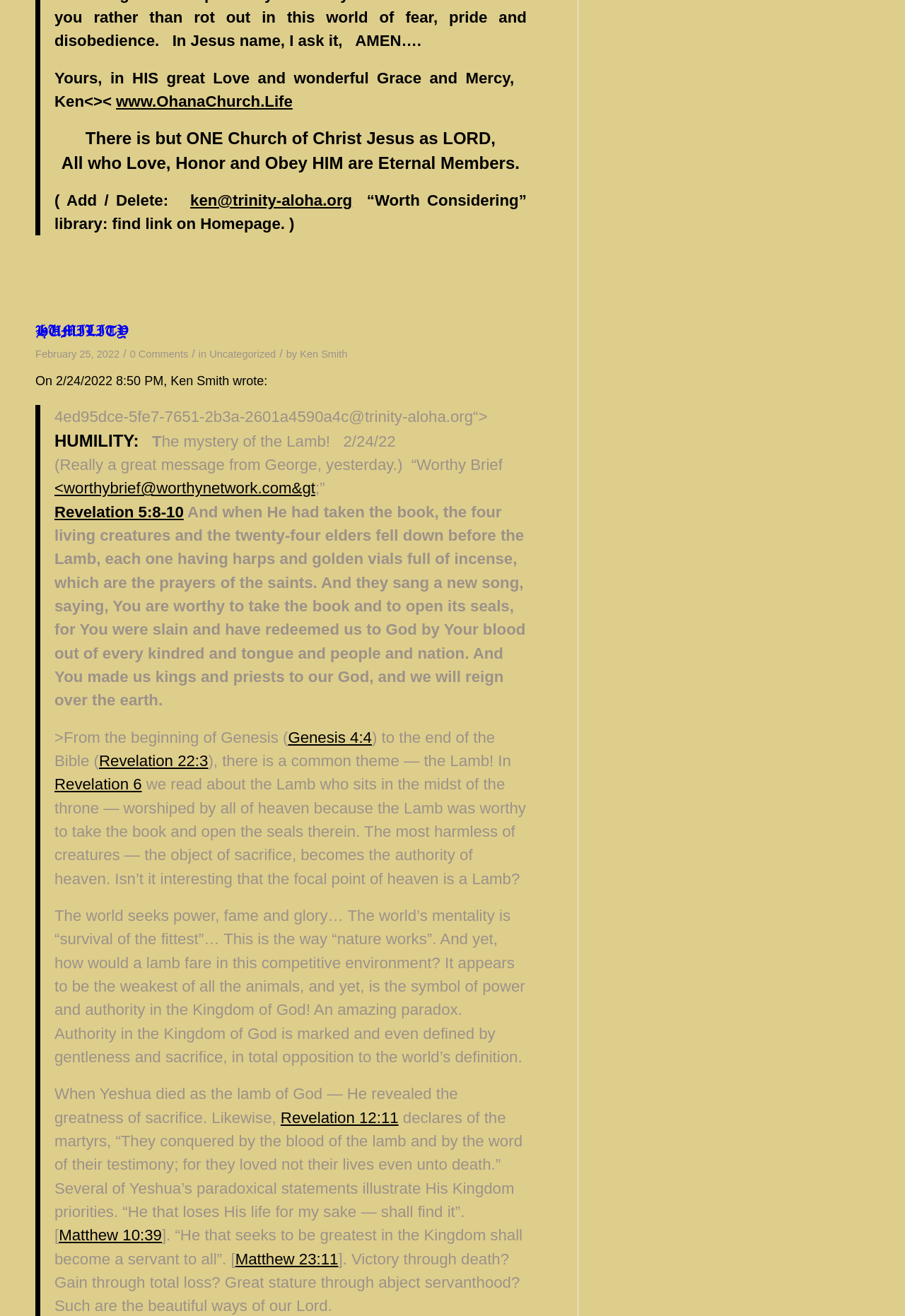Calculate the bounding box coordinates for the UI element based on the following description: "Uncategorized". Ensure the coordinates are four float numbers between 0 and 1, i.e., [left, top, right, bottom].

[0.231, 0.265, 0.305, 0.273]